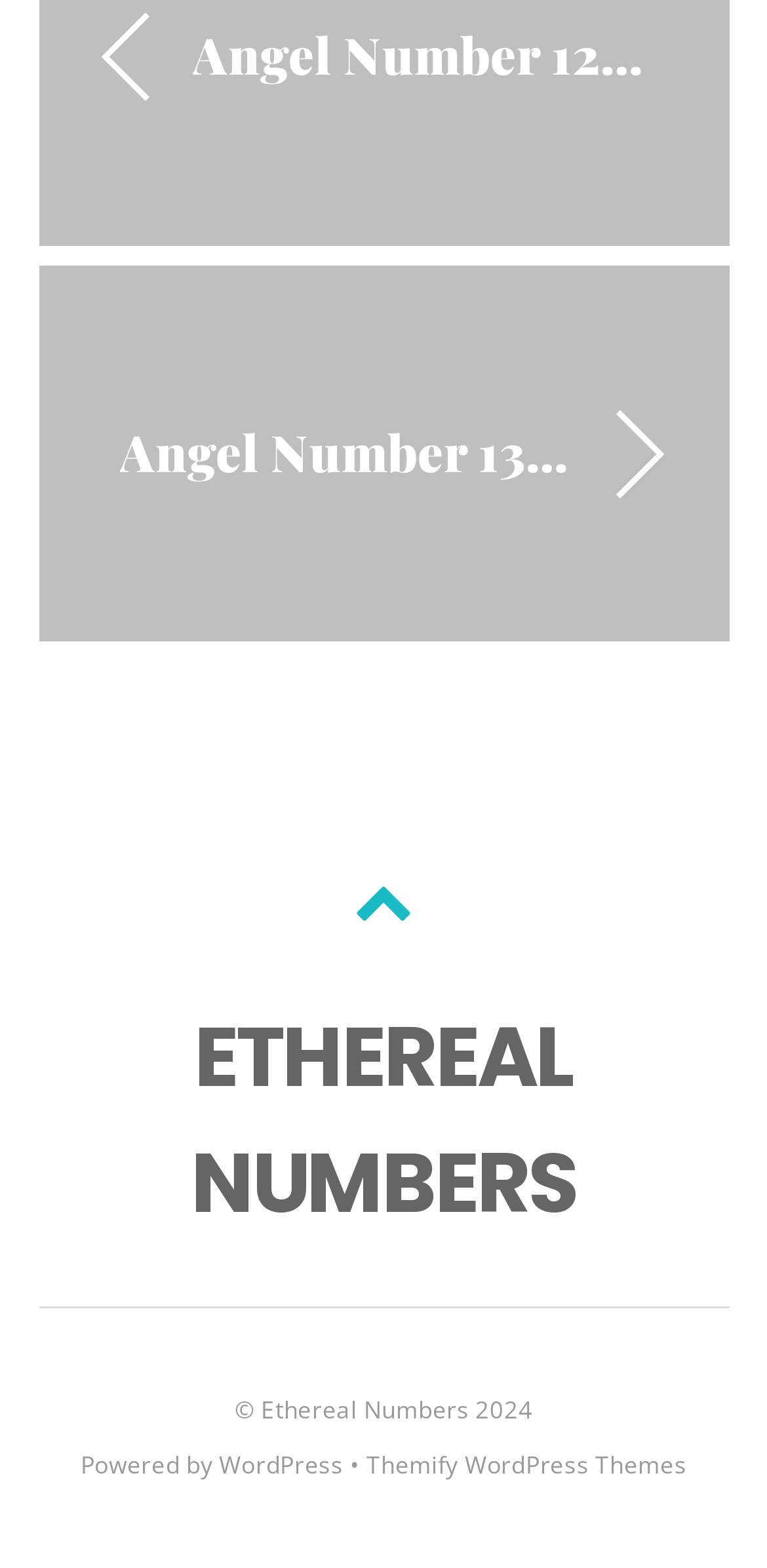Provide the bounding box for the UI element matching this description: "Back to top".

[0.462, 0.557, 0.538, 0.601]